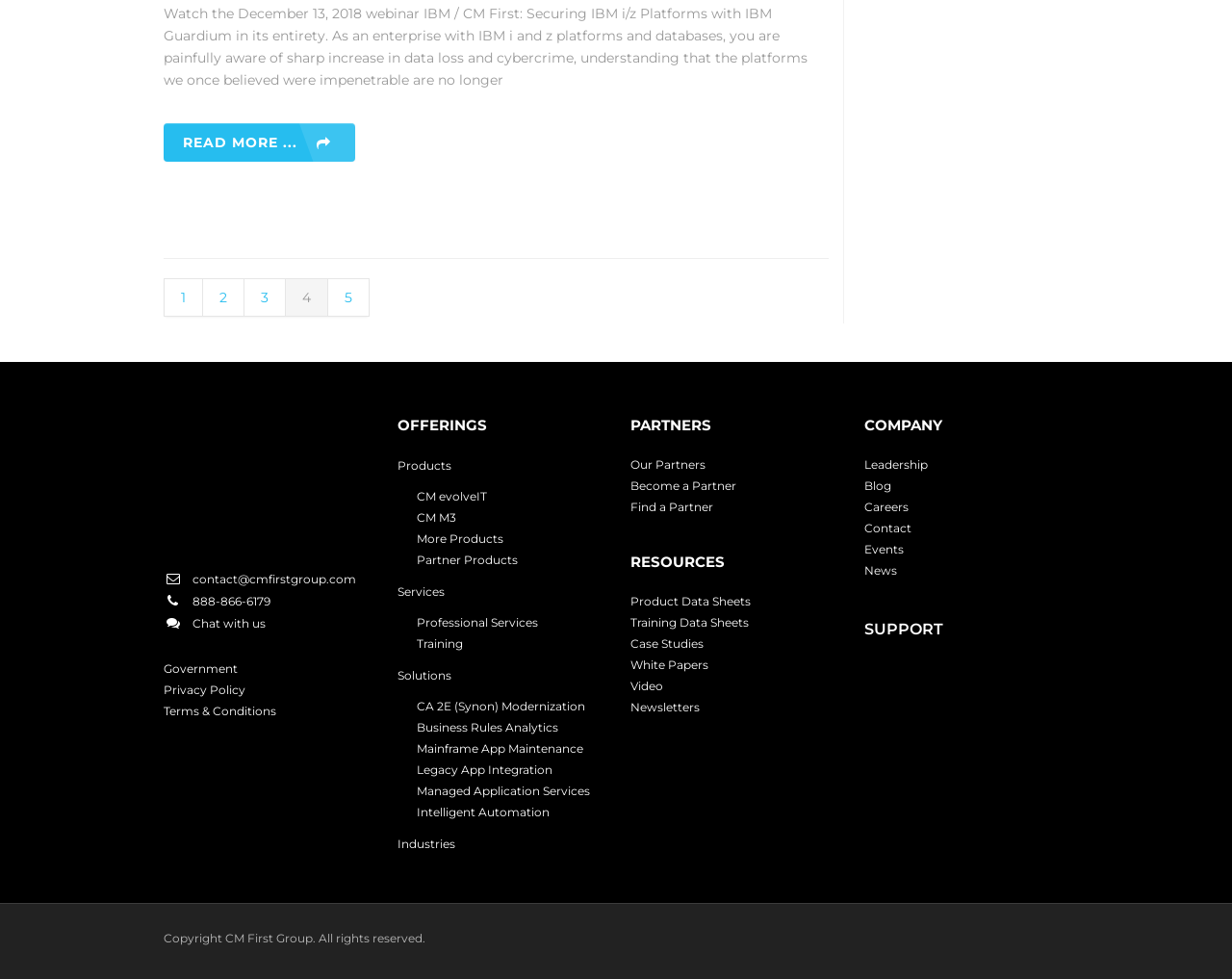Give a one-word or short-phrase answer to the following question: 
What is the phone number to contact CM First Group?

888-866-6179